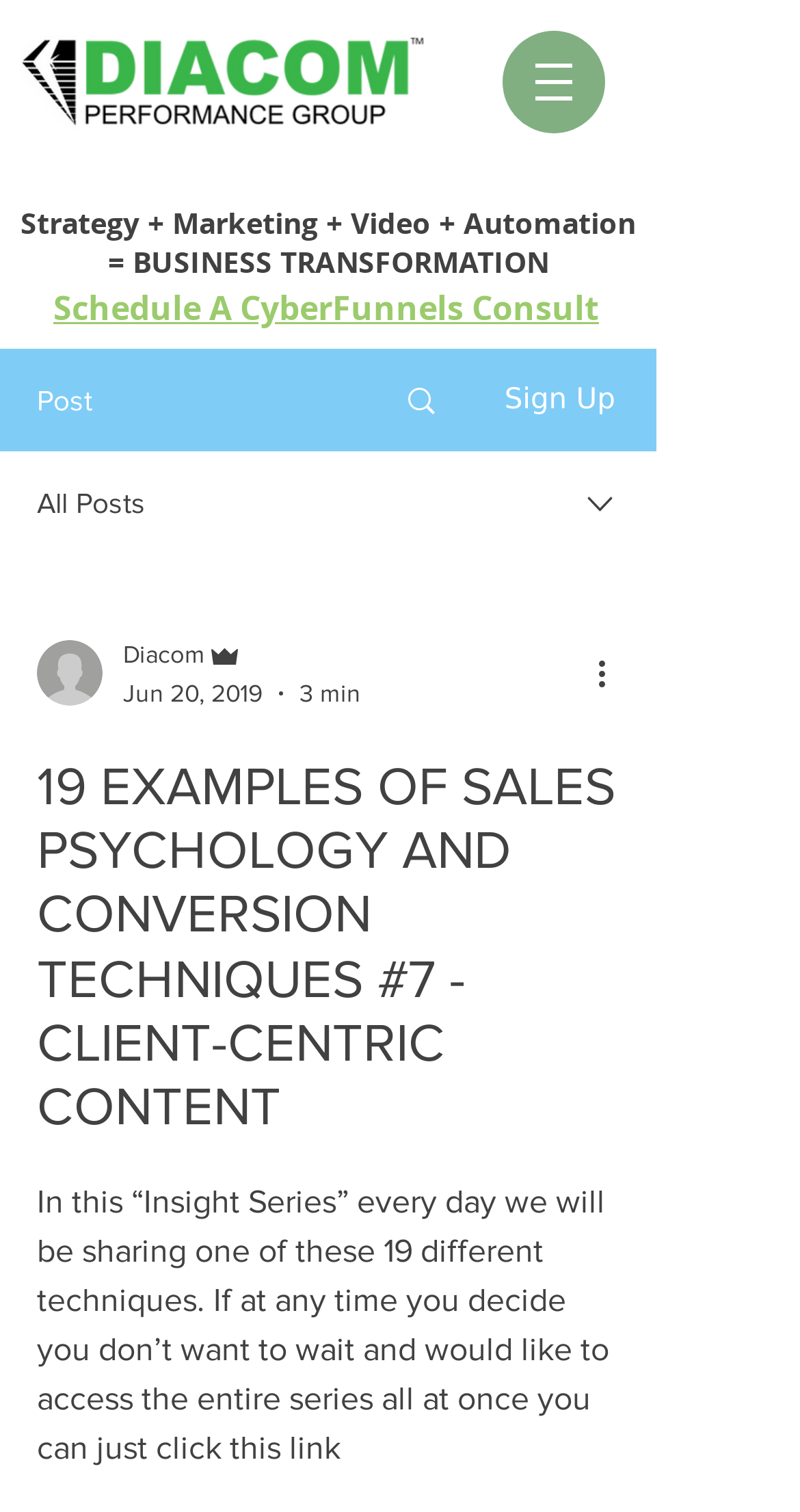How many posts are available?
Provide a thorough and detailed answer to the question.

There is a section on the webpage that says 'Post' and 'All Posts', which suggests that there are multiple posts available. Although the exact number is not specified, we can infer that there is at least one post.